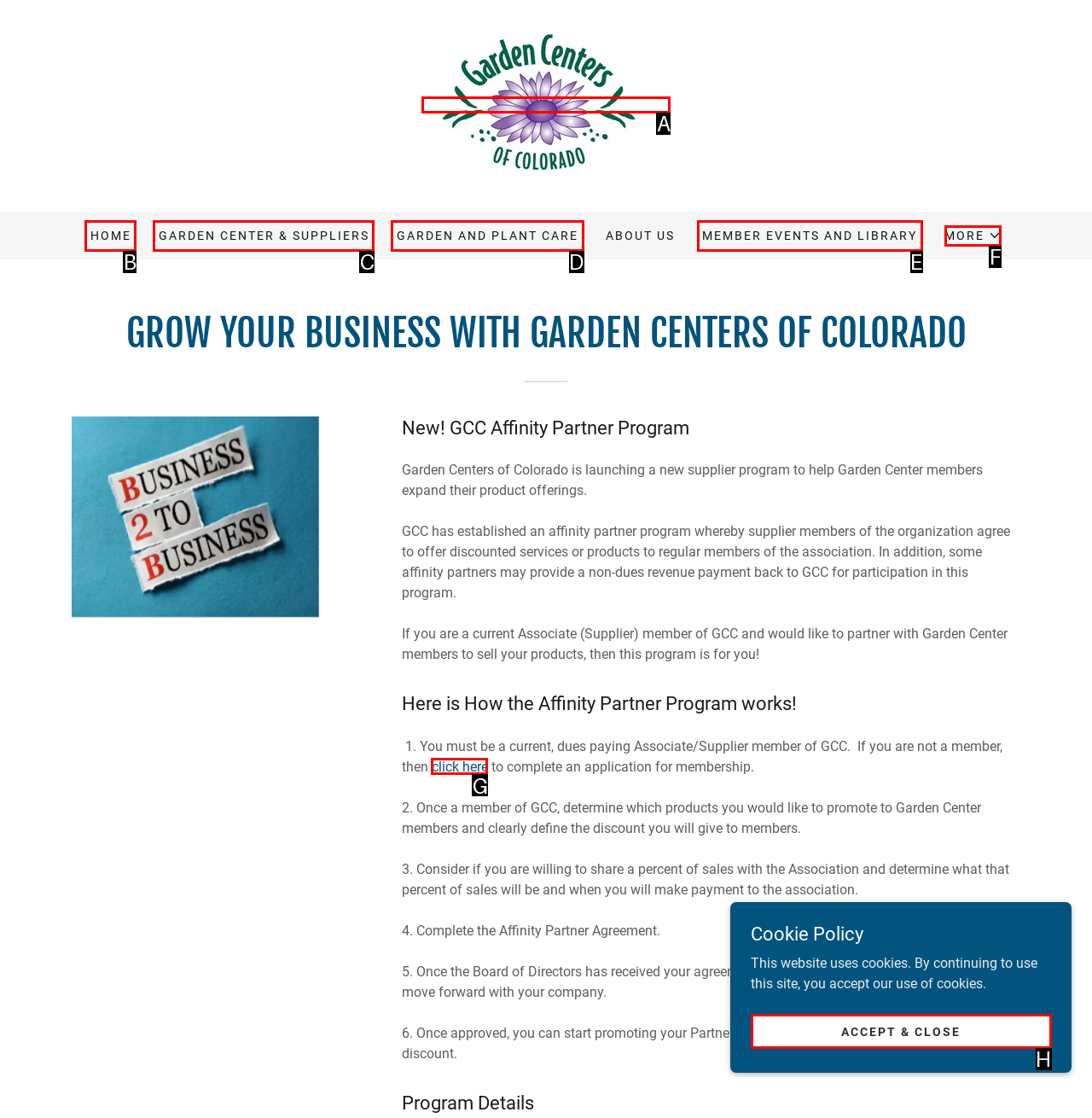Tell me which one HTML element I should click to complete the following task: Click on the 'MORE' button
Answer with the option's letter from the given choices directly.

F